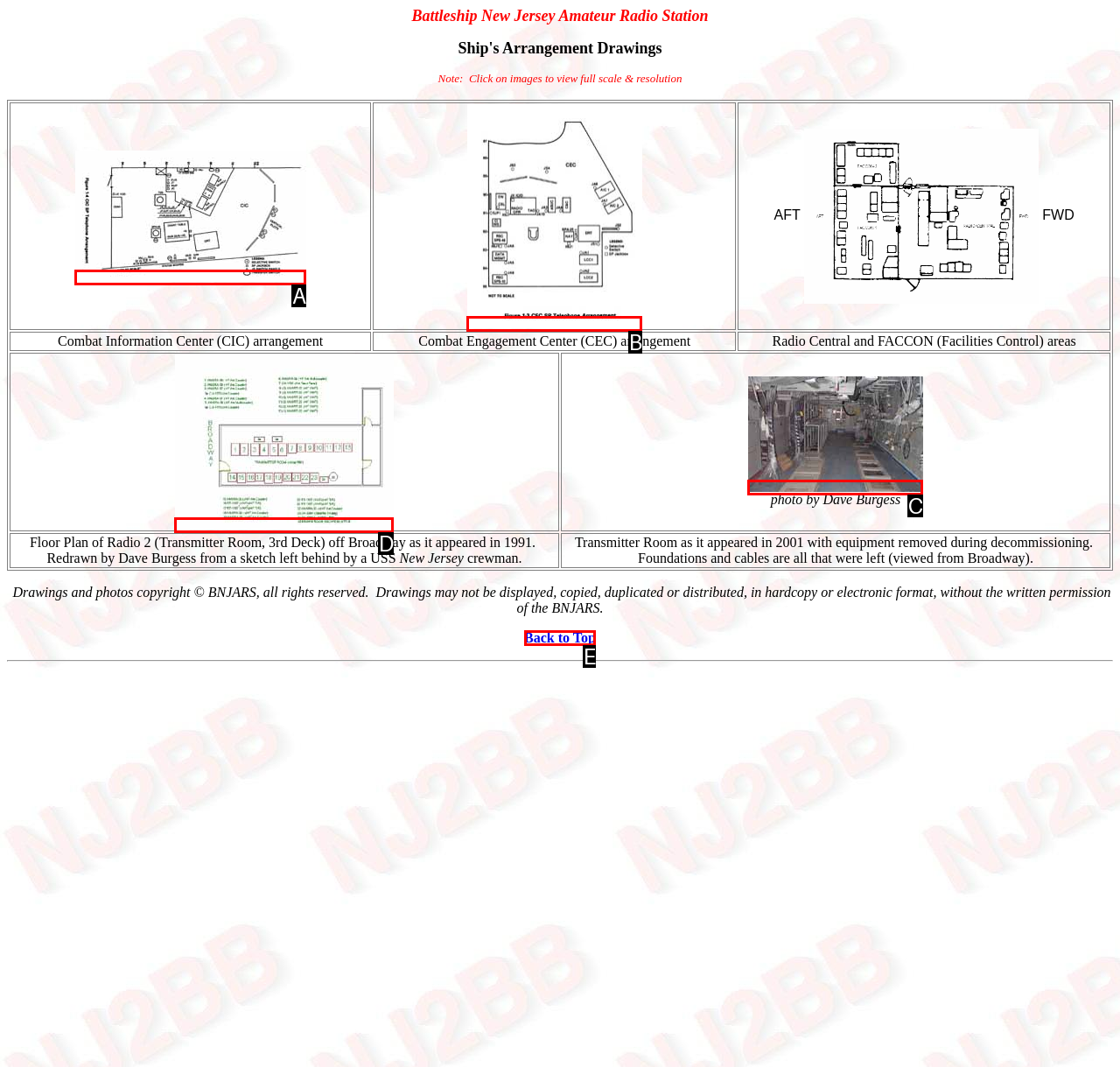Which lettered option matches the following description: parent_node: photo by Dave Burgess
Provide the letter of the matching option directly.

C